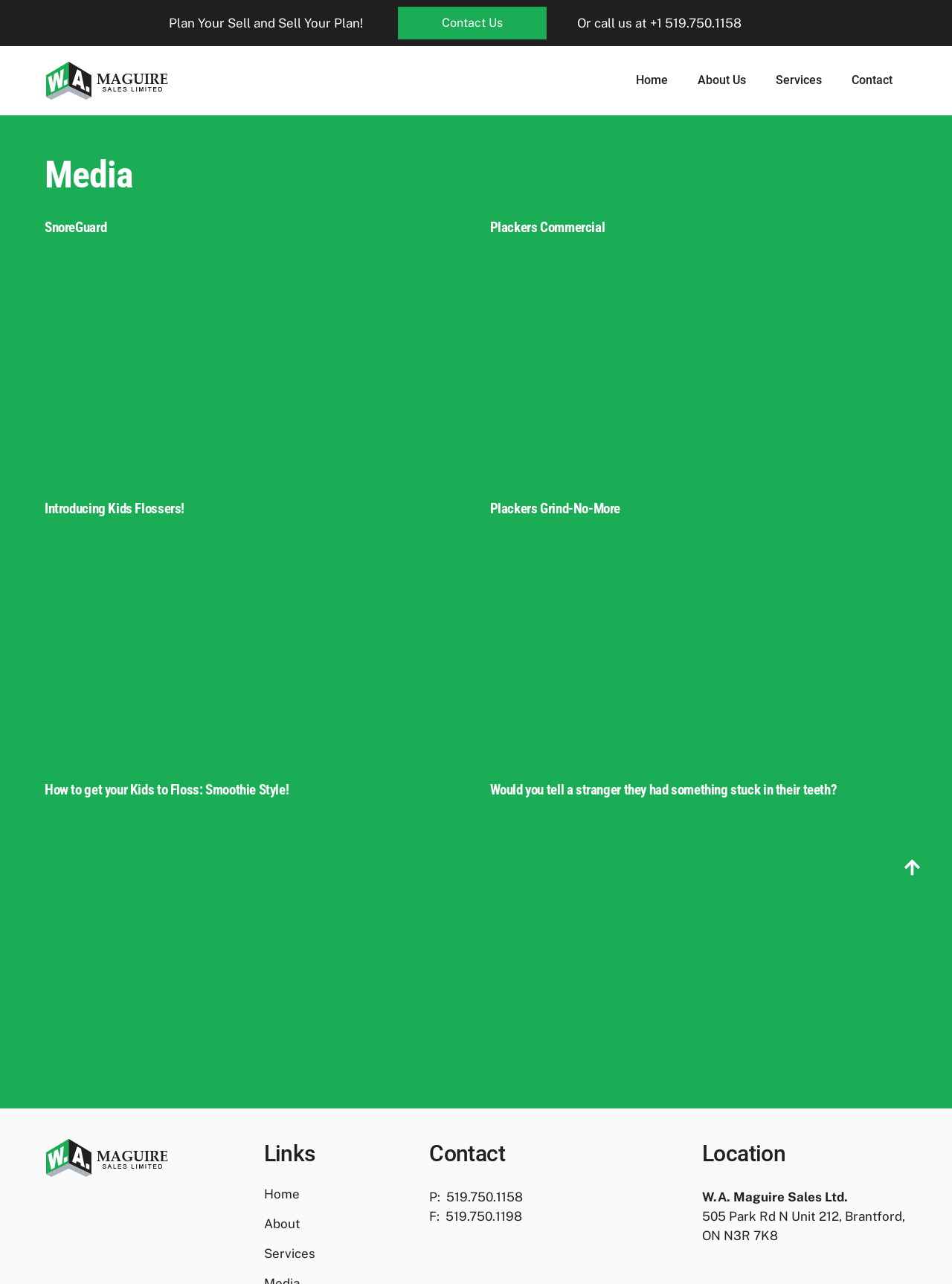Provide the bounding box coordinates of the HTML element this sentence describes: "+1 519.750.1158".

[0.682, 0.012, 0.782, 0.024]